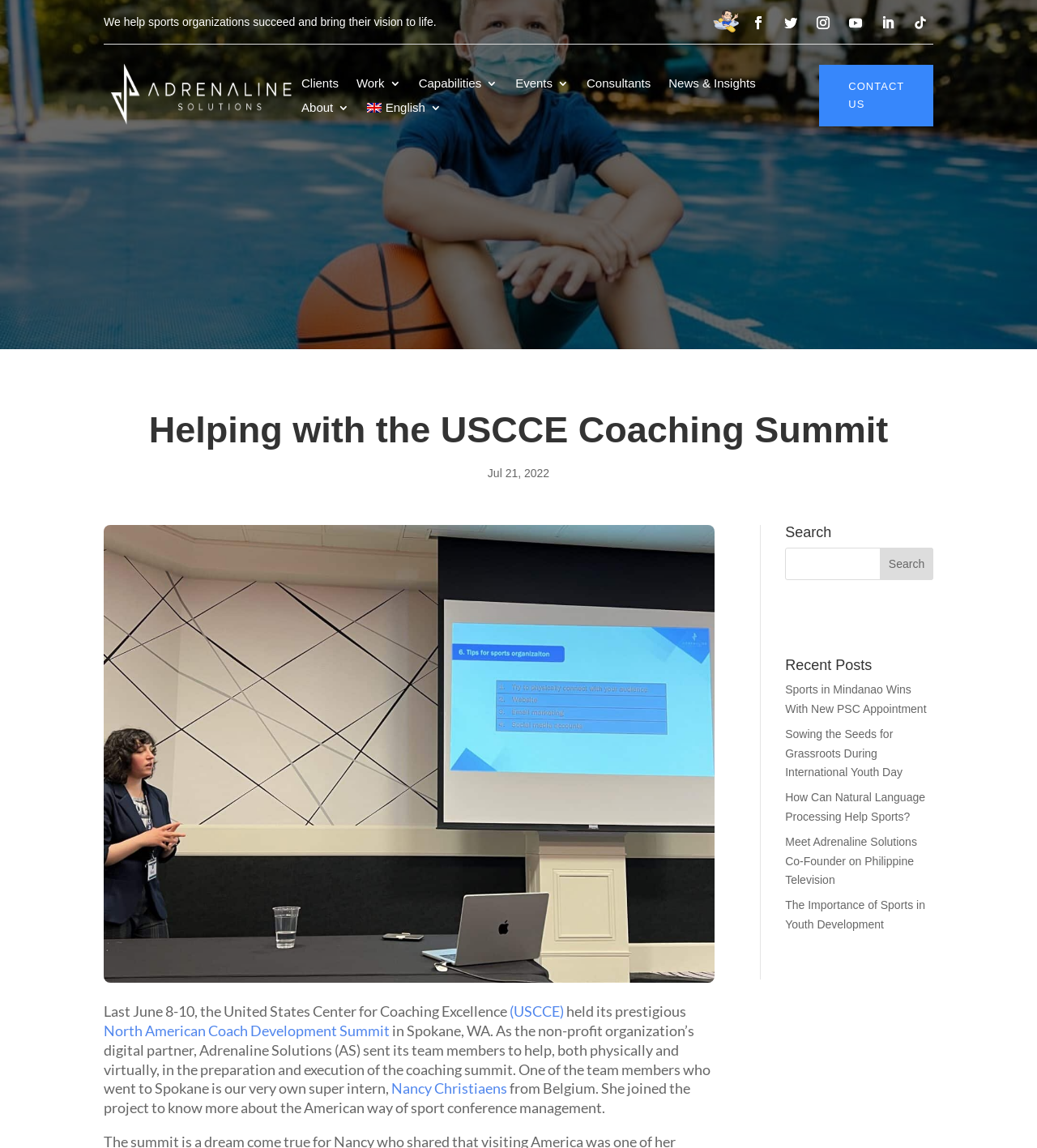Locate the bounding box coordinates of the area where you should click to accomplish the instruction: "Read the recent post about Sports in Mindanao".

[0.757, 0.595, 0.893, 0.623]